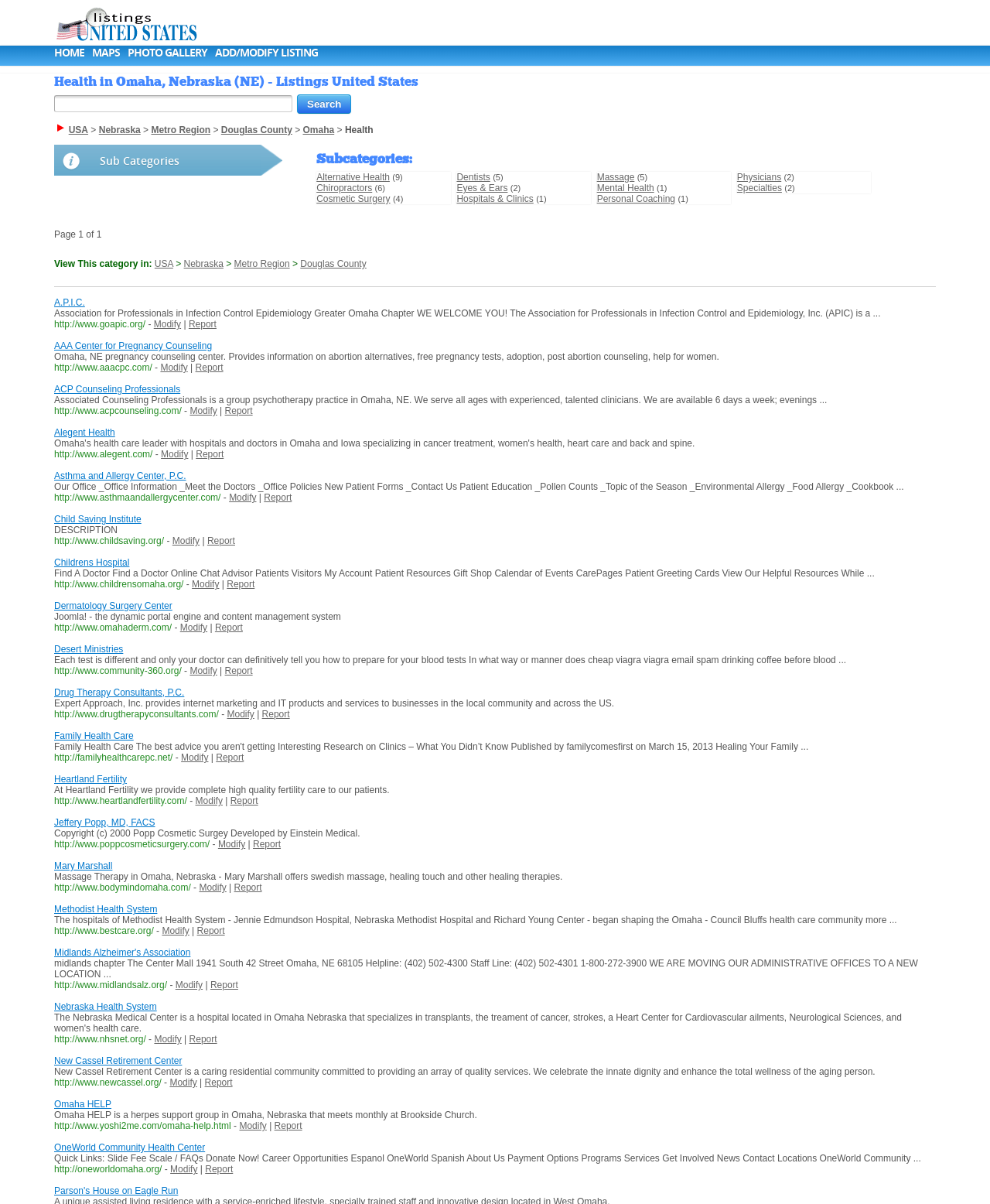Can you specify the bounding box coordinates for the region that should be clicked to fulfill this instruction: "Search for health listings".

[0.3, 0.078, 0.355, 0.094]